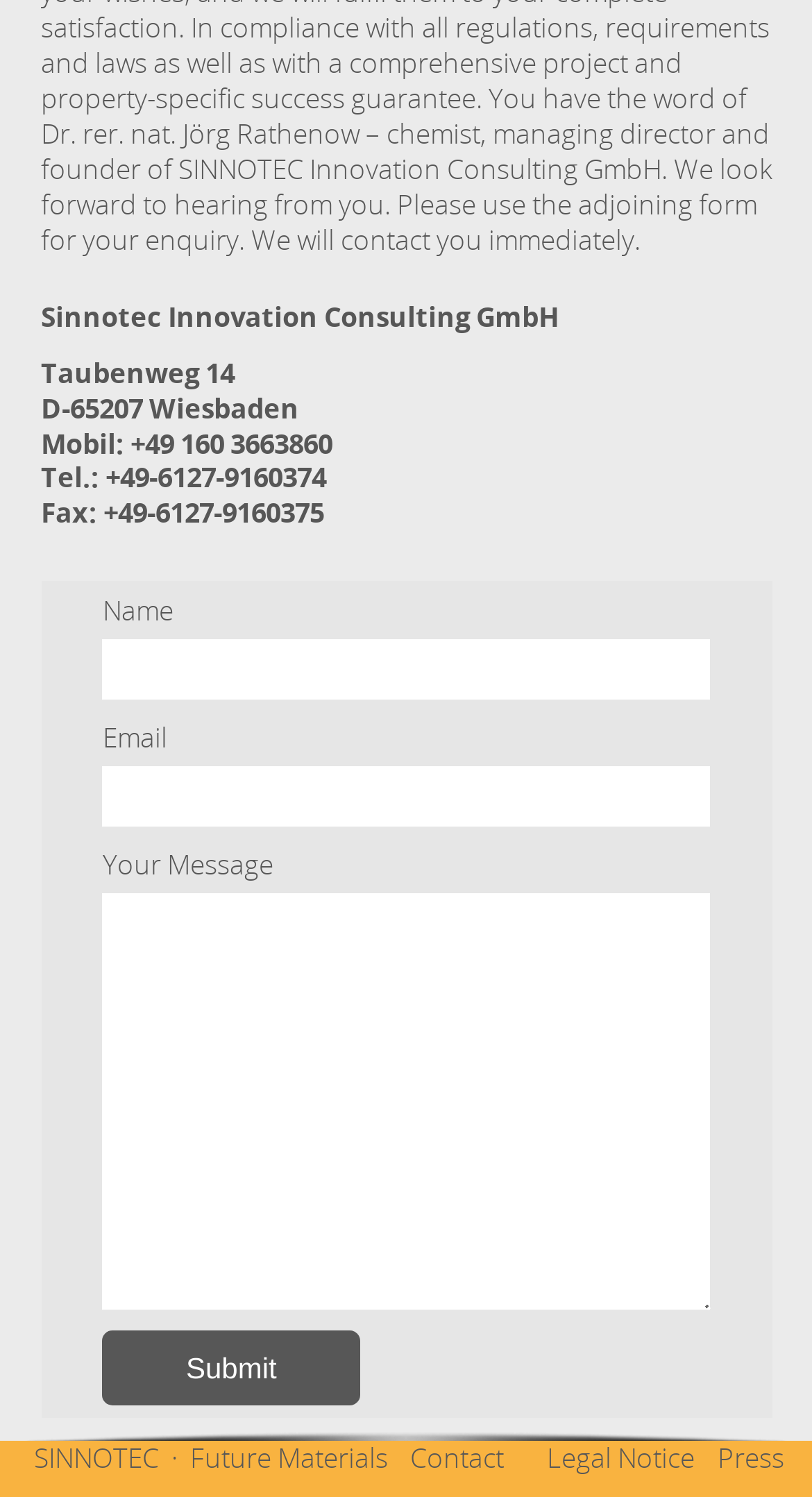Identify the bounding box coordinates of the HTML element based on this description: "parent_node: Email name="fieldMUNIT-f6179802-6aae-4a2c-b665-1341649faa00-MUNIT"".

[0.126, 0.512, 0.873, 0.552]